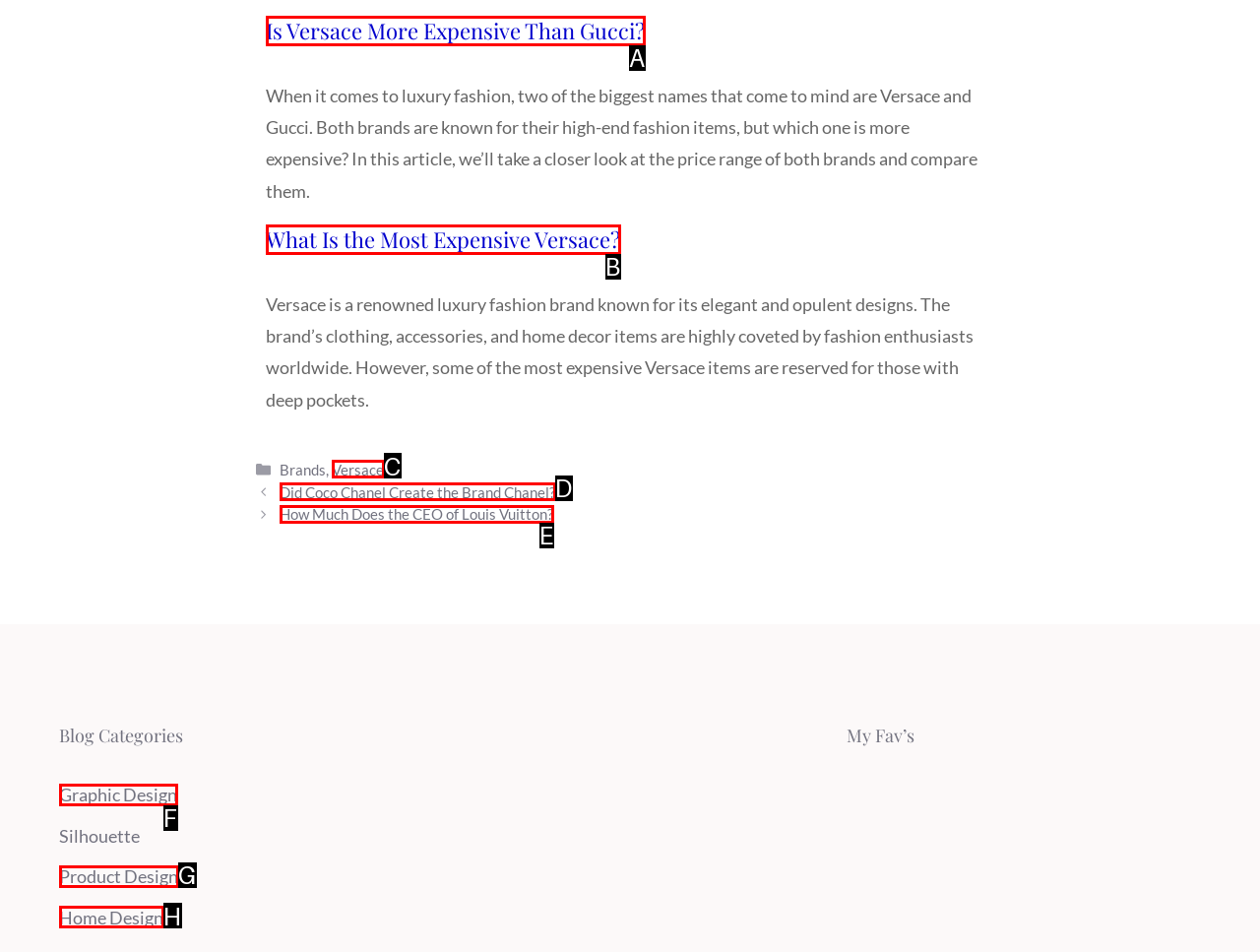Choose the HTML element that corresponds to the description: Home Design
Provide the answer by selecting the letter from the given choices.

H